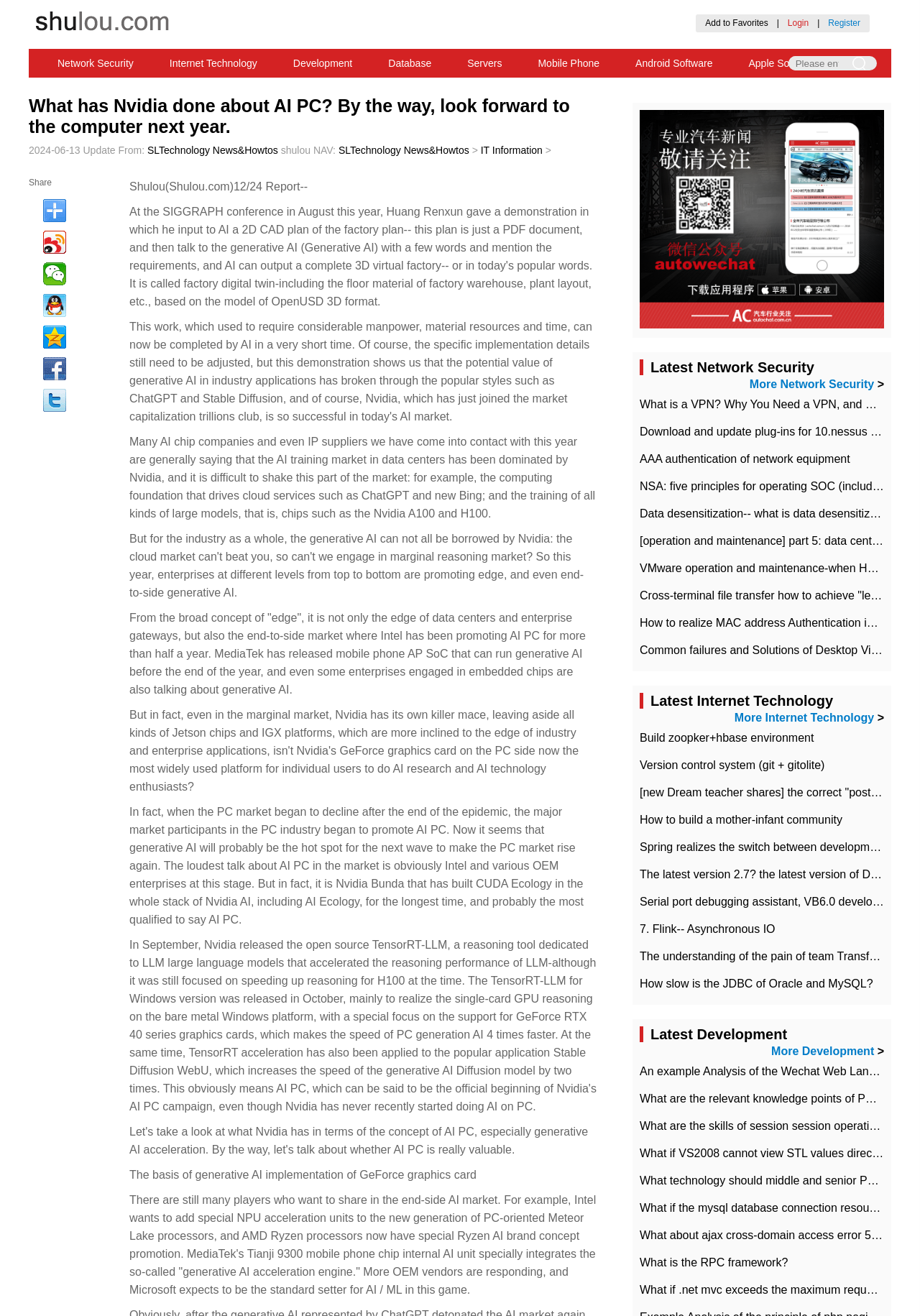Please locate the bounding box coordinates of the element that needs to be clicked to achieve the following instruction: "Search for keywords". The coordinates should be four float numbers between 0 and 1, i.e., [left, top, right, bottom].

[0.857, 0.043, 0.911, 0.054]